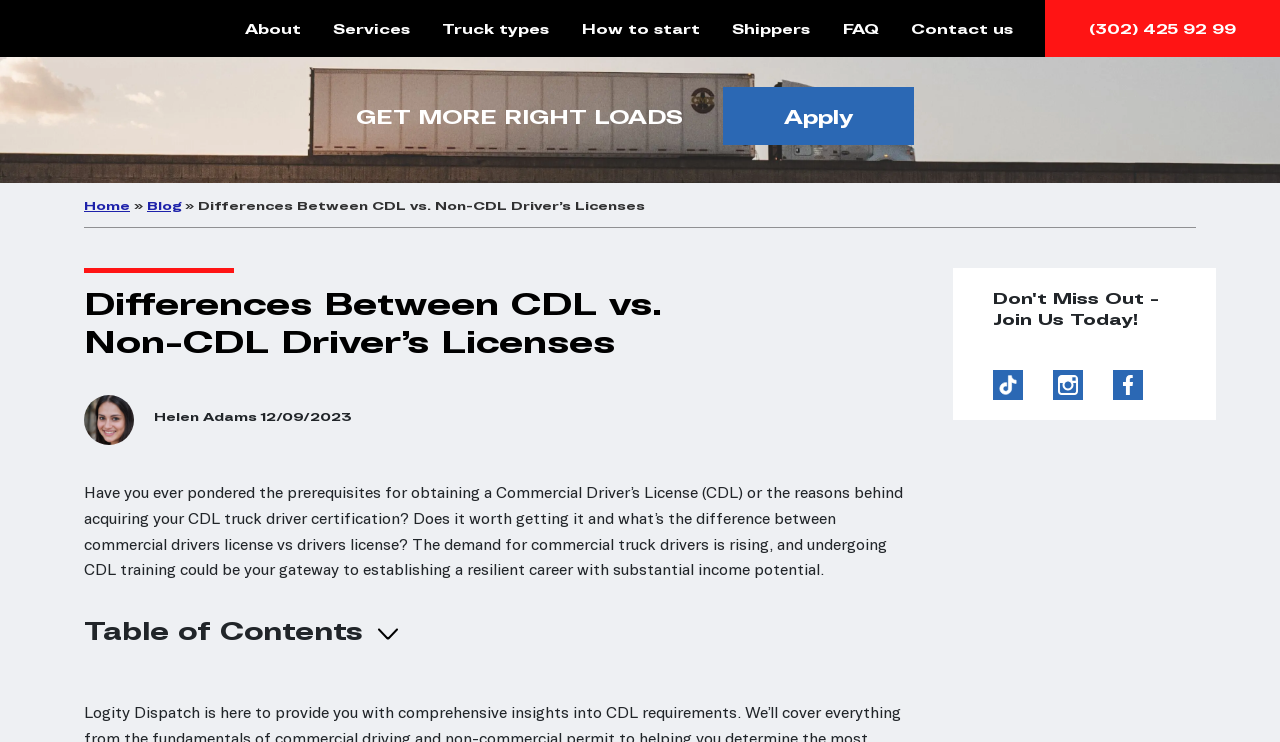Can you determine the main header of this webpage?

Differences Between CDL vs. Non-CDL Driver’s Licenses